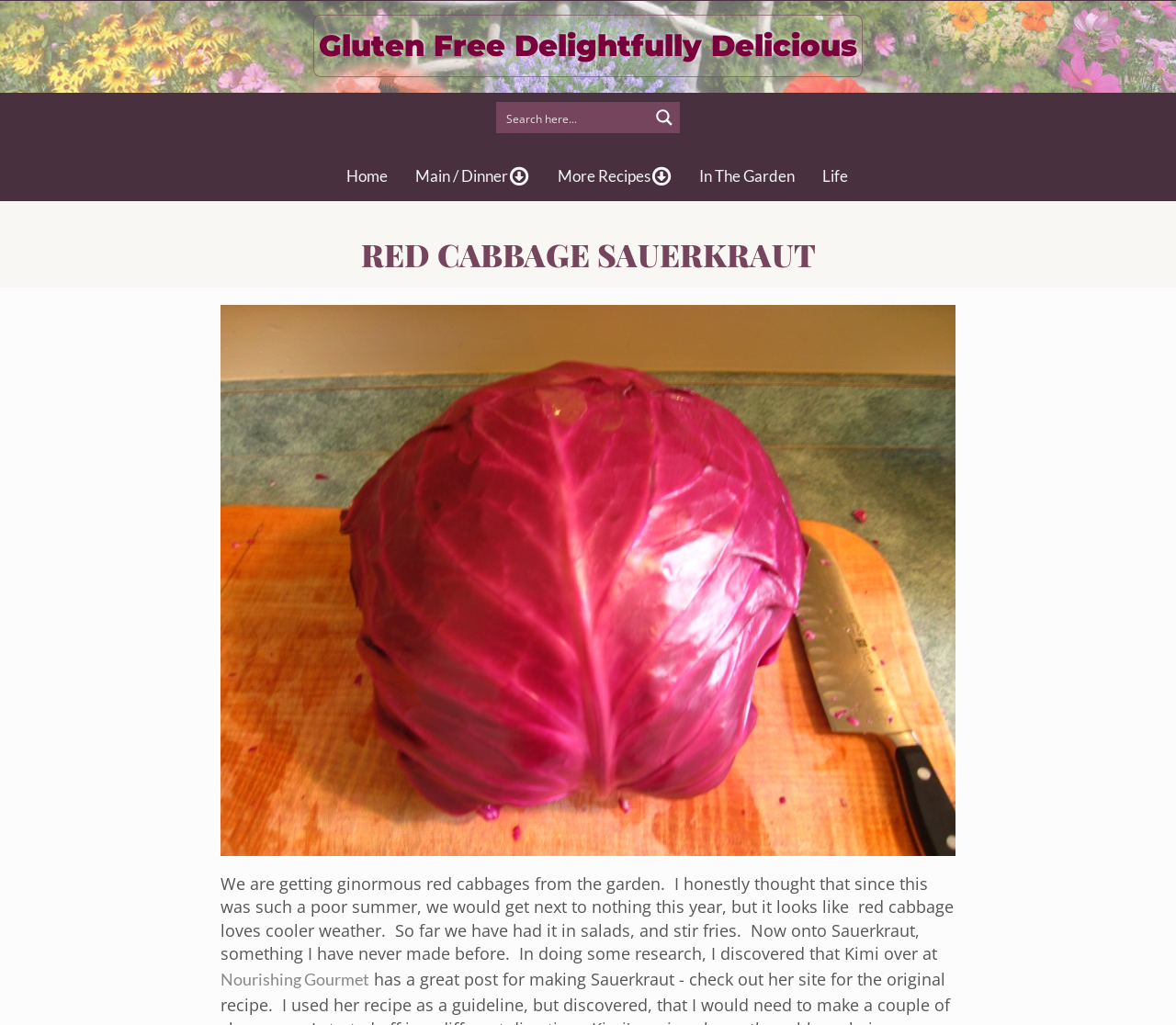Find the primary header on the webpage and provide its text.

Gluten Free Delightfully Delicious